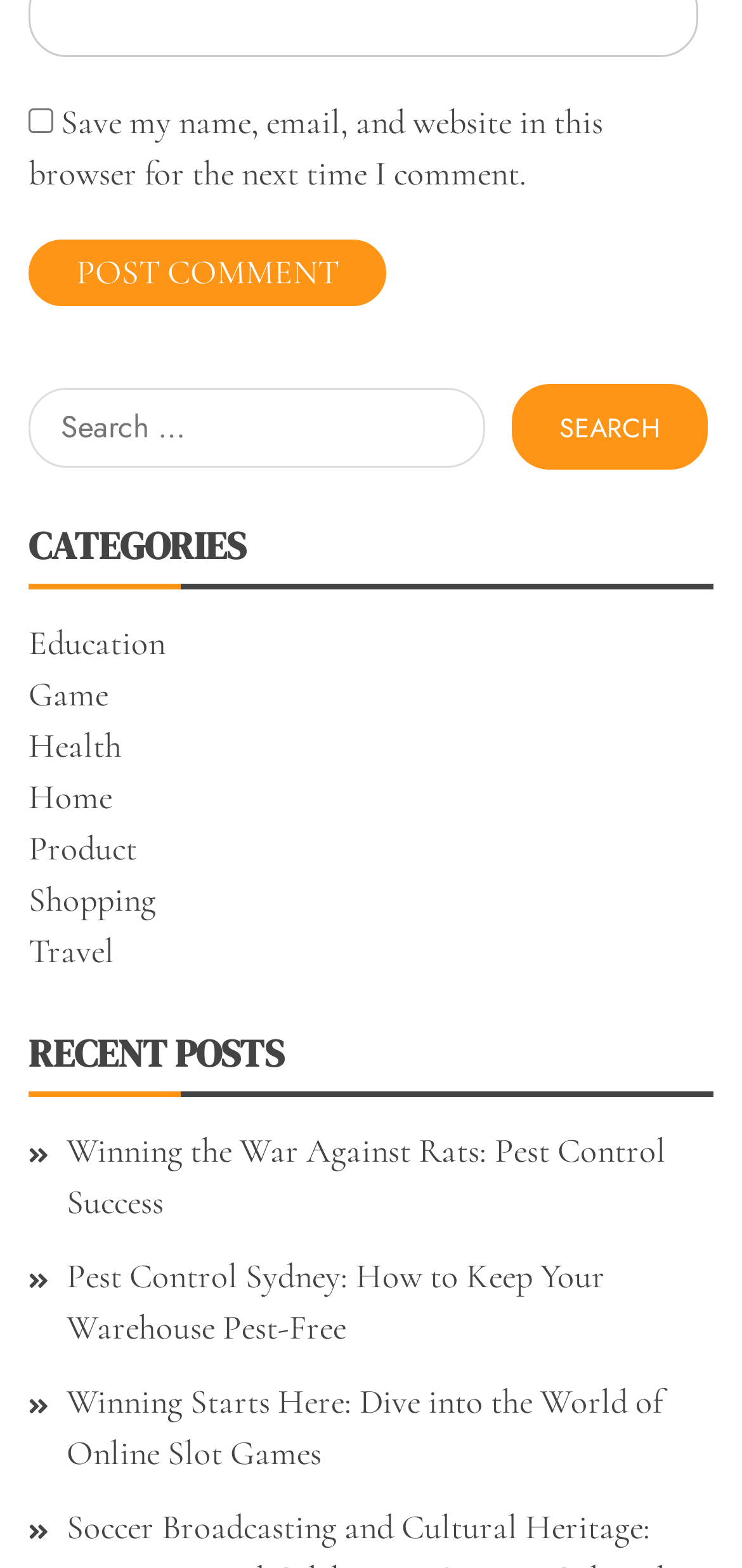Indicate the bounding box coordinates of the clickable region to achieve the following instruction: "Read the Winning the War Against Rats article."

[0.09, 0.72, 0.897, 0.78]